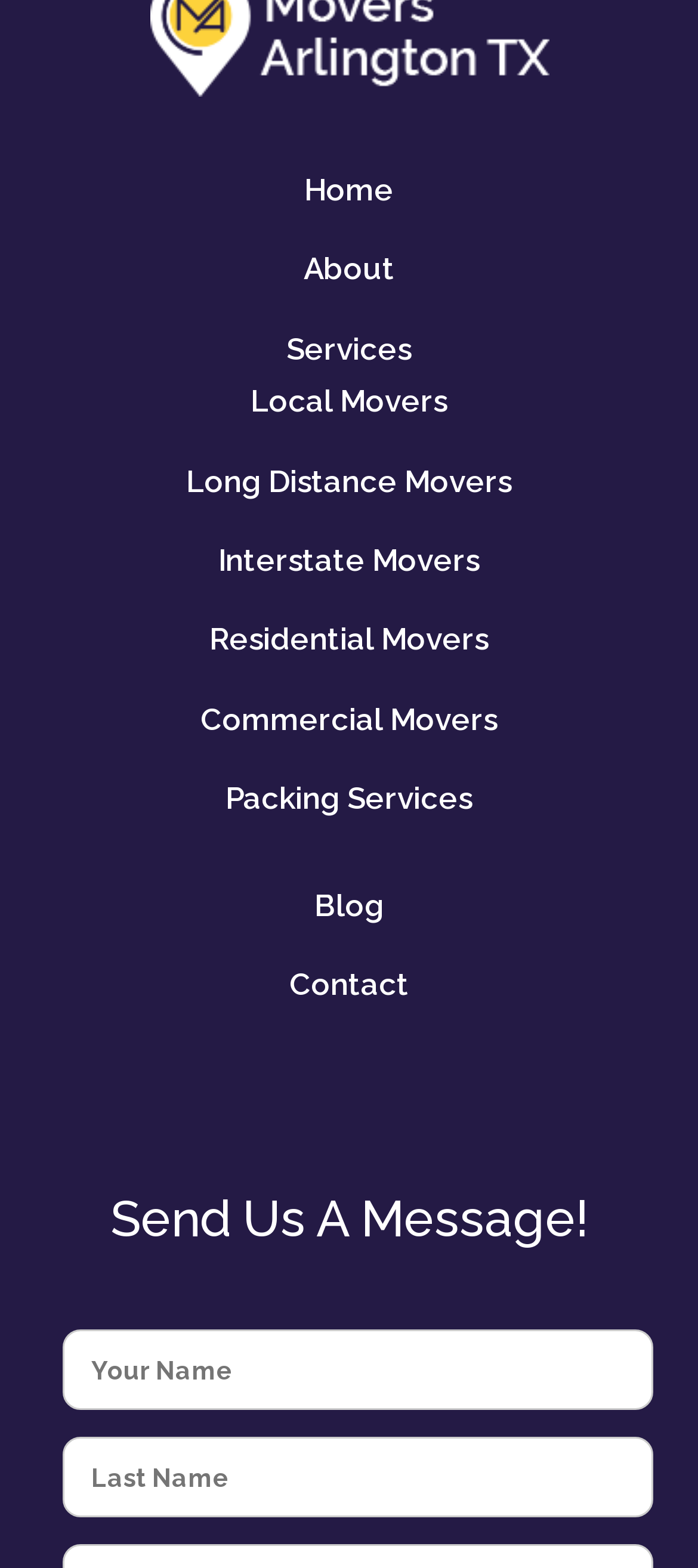Determine the bounding box coordinates for the HTML element described here: "Services".

[0.385, 0.205, 0.615, 0.239]